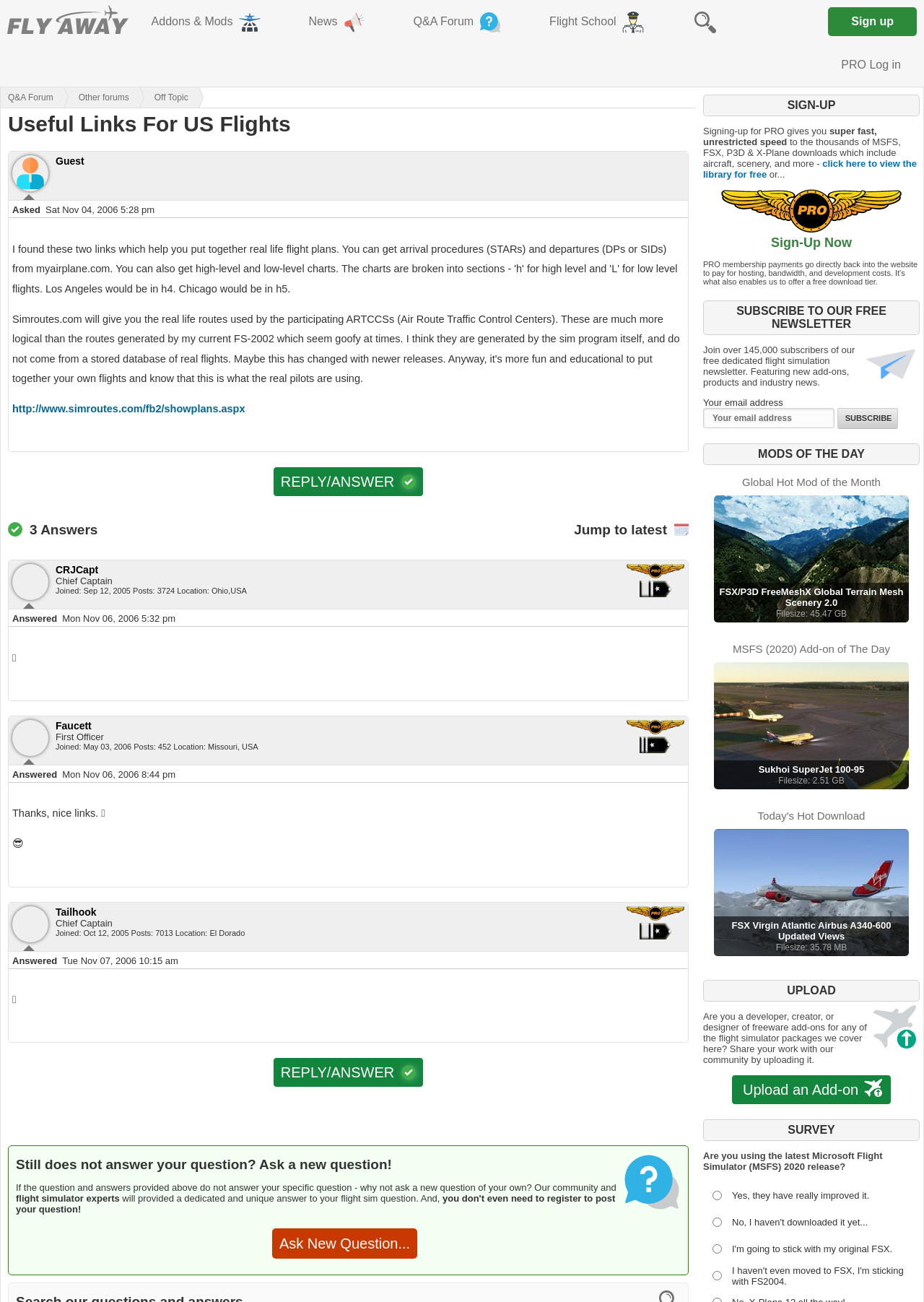Determine the bounding box coordinates for the area you should click to complete the following instruction: "Reply to the question".

[0.295, 0.358, 0.459, 0.382]